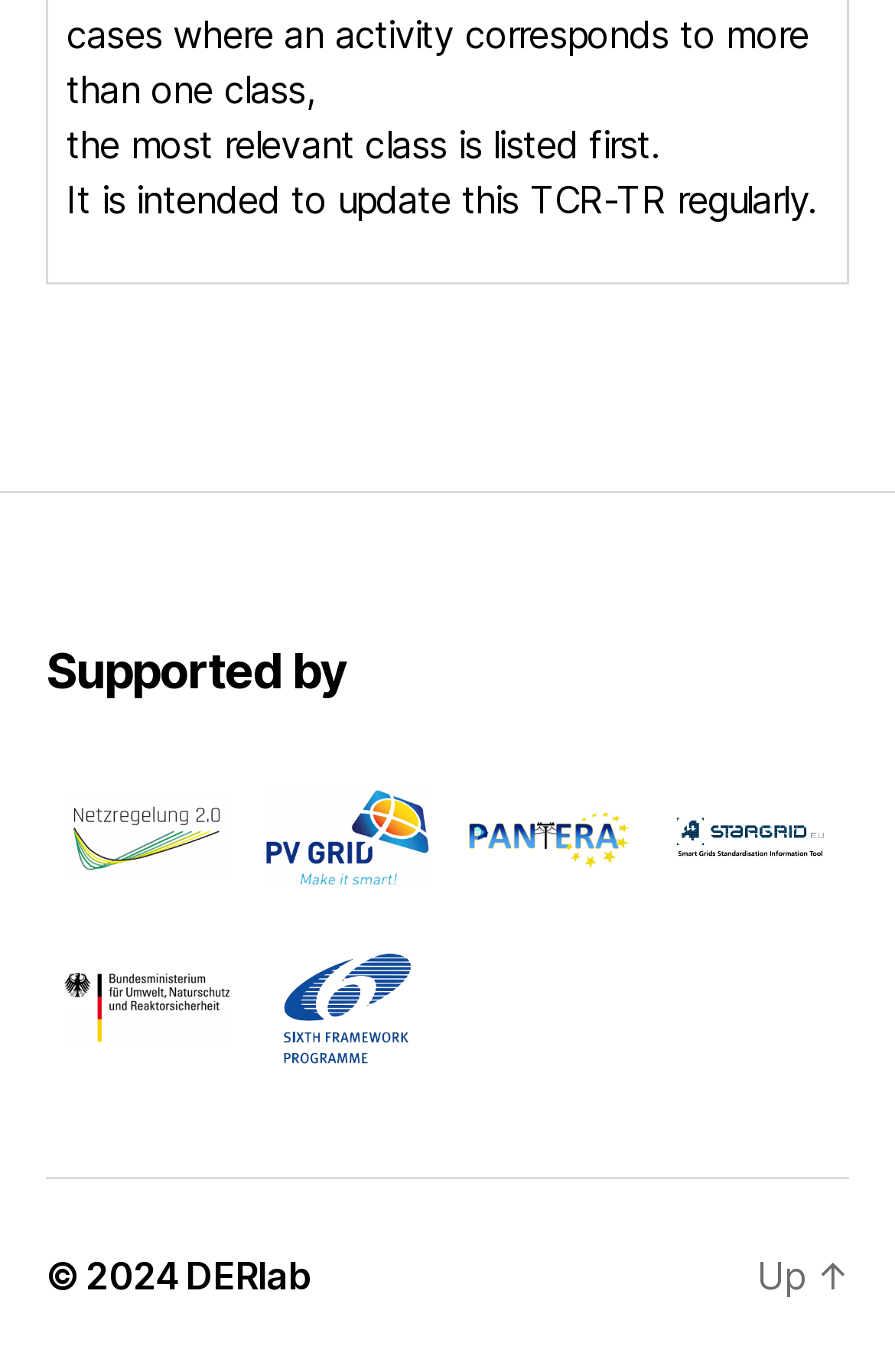What is the copyright year?
Based on the image, answer the question with as much detail as possible.

The copyright year can be found in the static text '© 2024' present in the content info section at the bottom of the webpage.